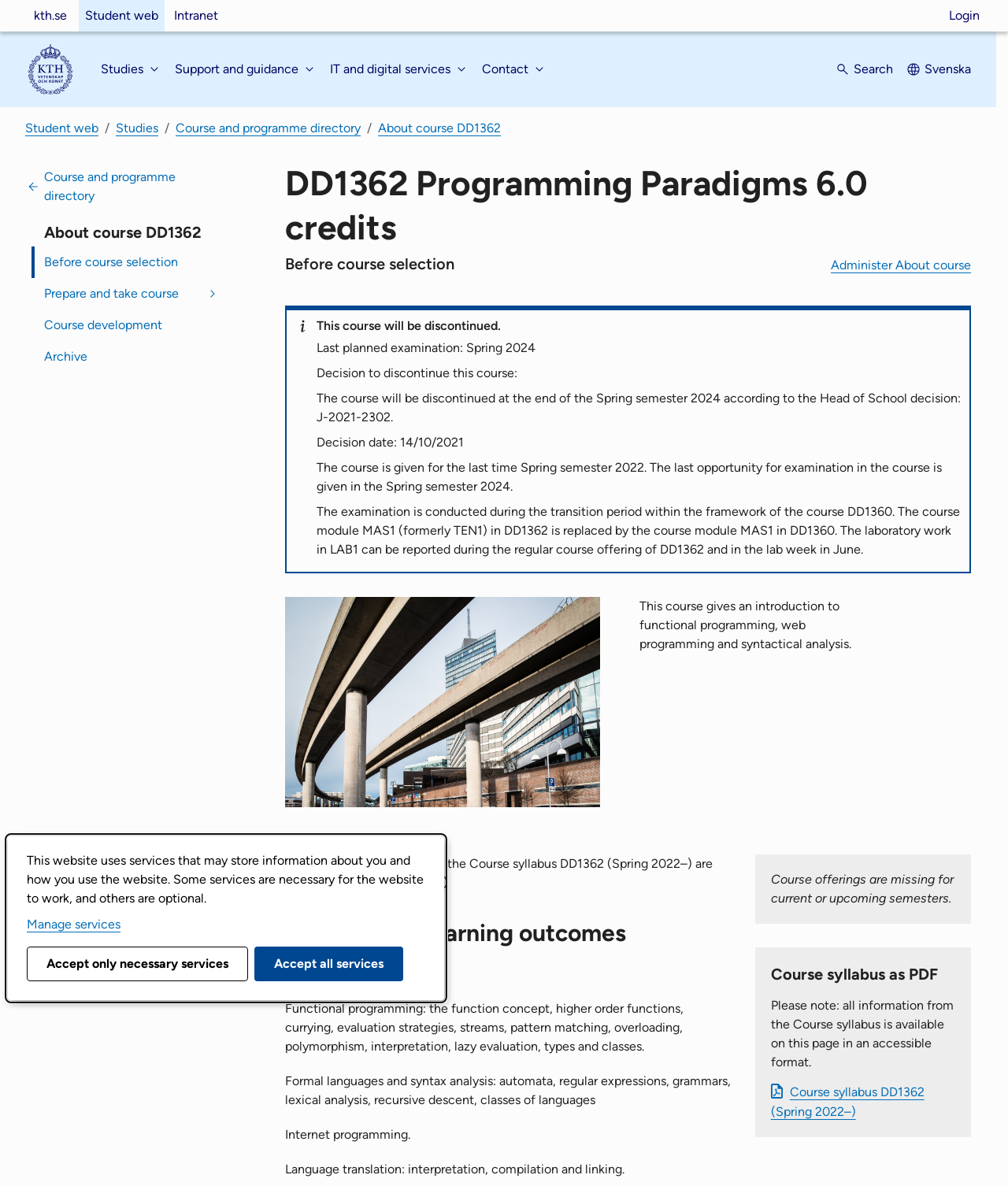Please determine the bounding box coordinates of the section I need to click to accomplish this instruction: "Go to the 'Course and programme directory'".

[0.174, 0.102, 0.358, 0.114]